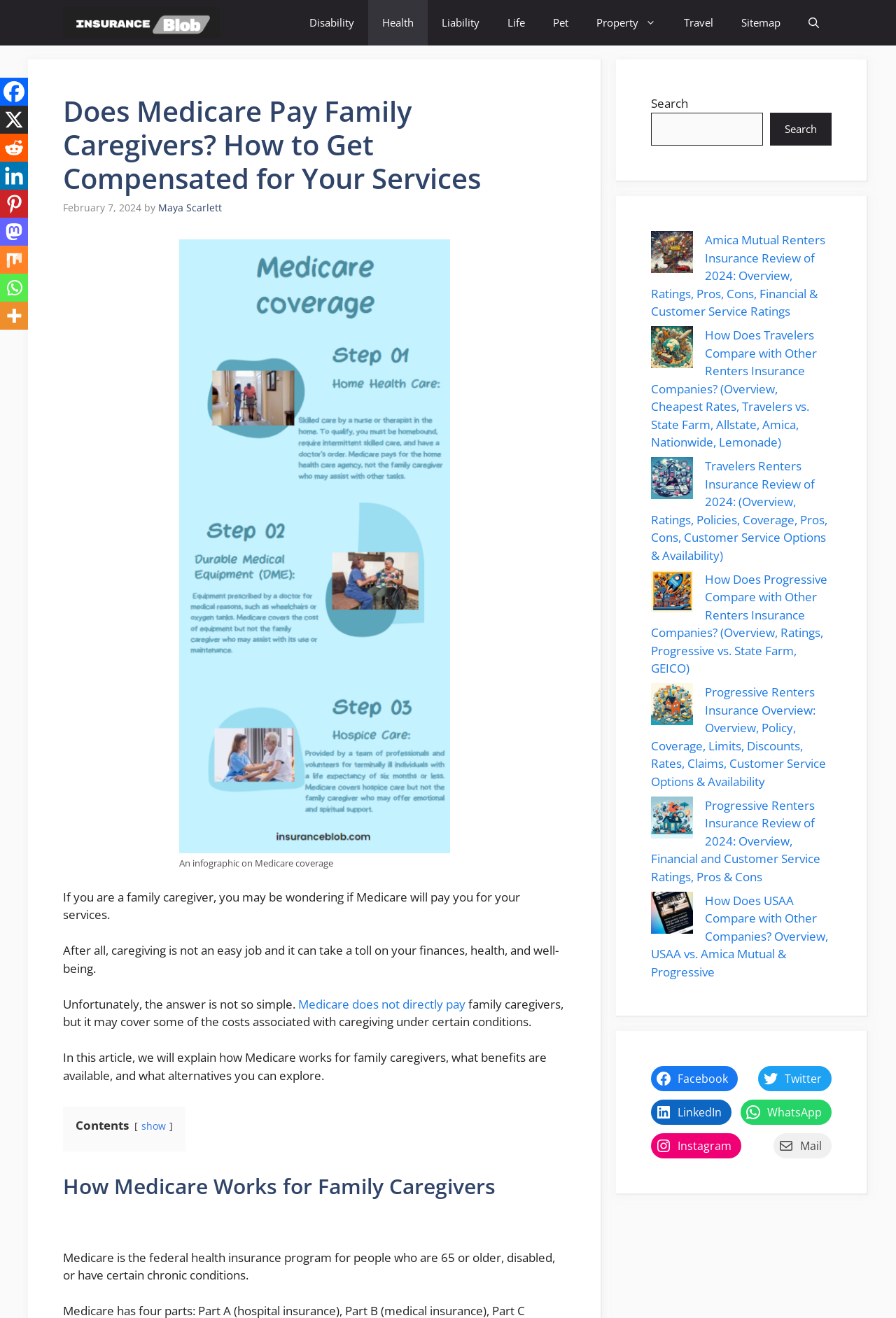What is the topic of this article?
Answer briefly with a single word or phrase based on the image.

Medicare and family caregivers